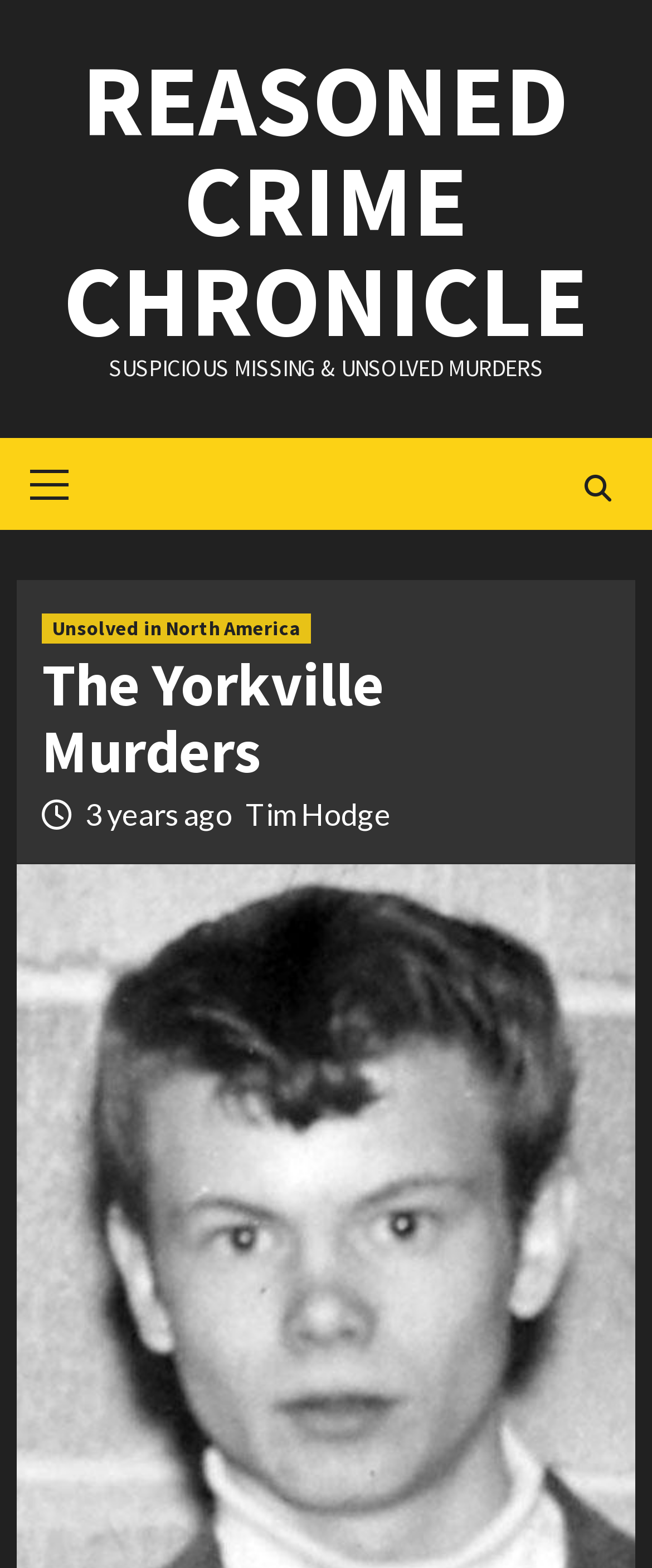What is the name of the author of 'The Yorkville Murders'?
Please provide a single word or phrase in response based on the screenshot.

Tim Hodge